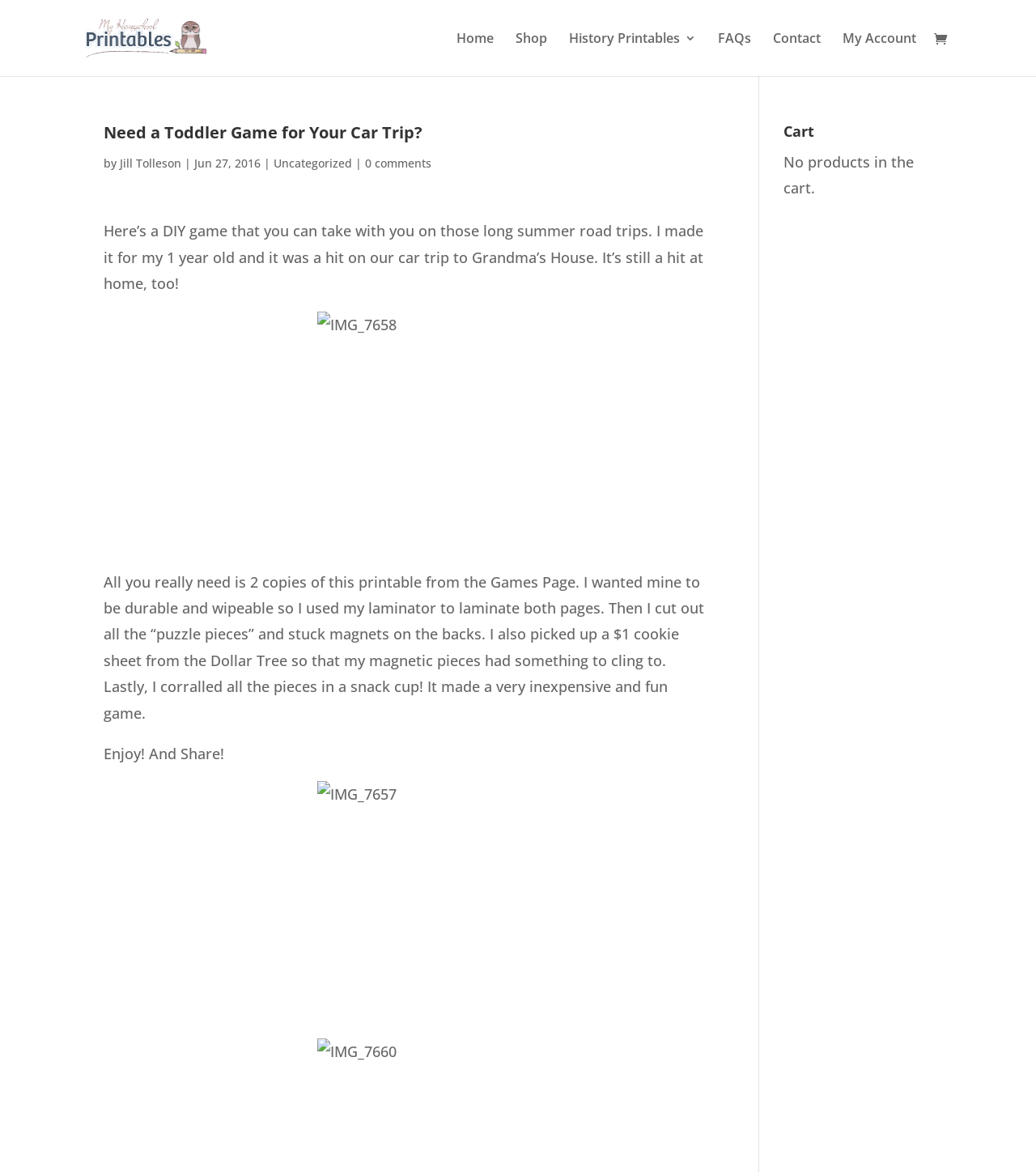What is the author's name?
Using the information from the image, give a concise answer in one word or a short phrase.

Jill Tolleson